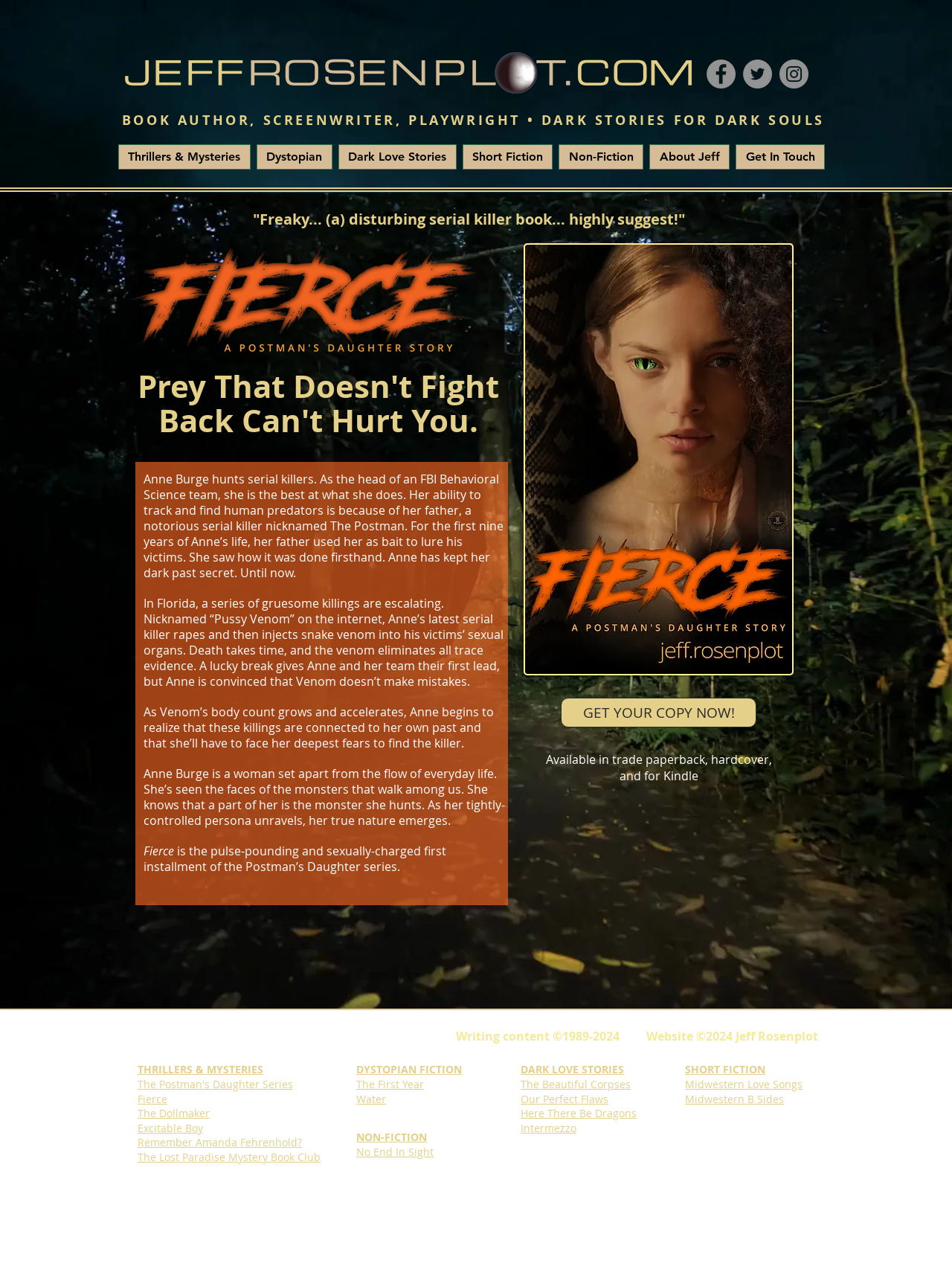What is the title of the book?
Give a detailed and exhaustive answer to the question.

I found the title of the book by looking at the main content section of the webpage, where it says 'Fierce is the pulse-pounding and sexually-charged first installment of the Postman’s Daughter series.' This suggests that 'Fierce' is the title of the book being promoted on this webpage.